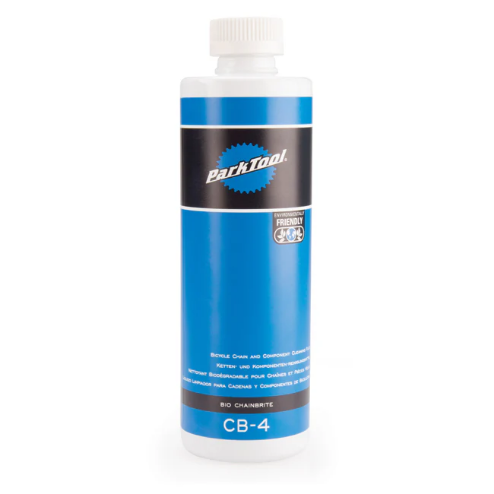Elaborate on the various elements present in the image.

The image showcases a 6-ounce bottle of Park Tool's CB-4 Bio ChainBrite, an environmentally friendly chain cleaner designed for maintaining bicycles. The bottle features a striking blue color with a modern design, prominently displaying the Park Tool logo at the top. It emphasizes its bio-friendly formulation, which is effective in removing grime and dirt while being safe for the environment. This chain cleaner is perfect for cyclists looking to keep their gear in top condition, ensuring smooth and efficient performance during rides. The product is currently in stock and ready to ship, reflecting its popularity among cycling enthusiasts.